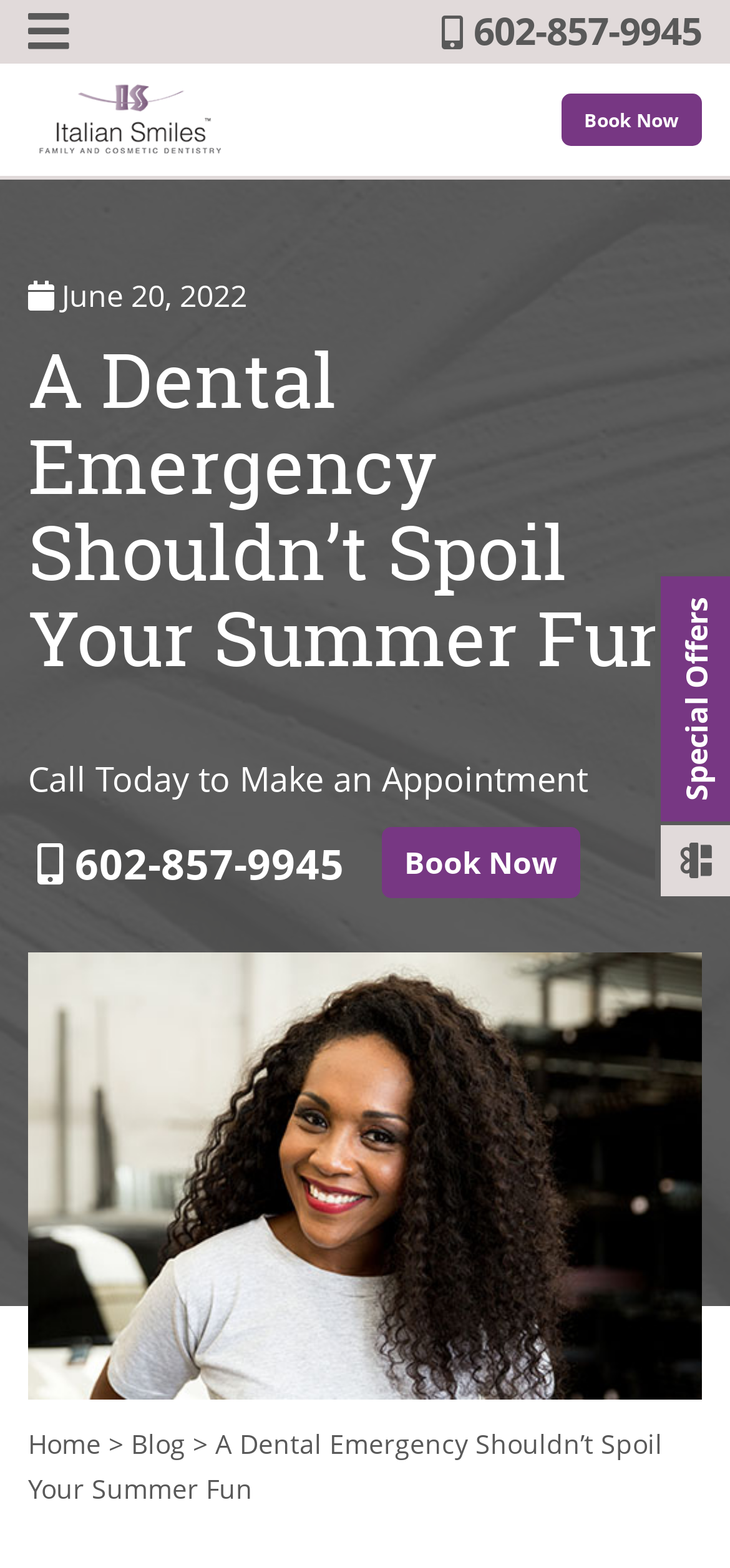Bounding box coordinates must be specified in the format (top-left x, top-left y, bottom-right x, bottom-right y). All values should be floating point numbers between 0 and 1. What are the bounding box coordinates of the UI element described as: Special Offers

[0.897, 0.365, 1.0, 0.573]